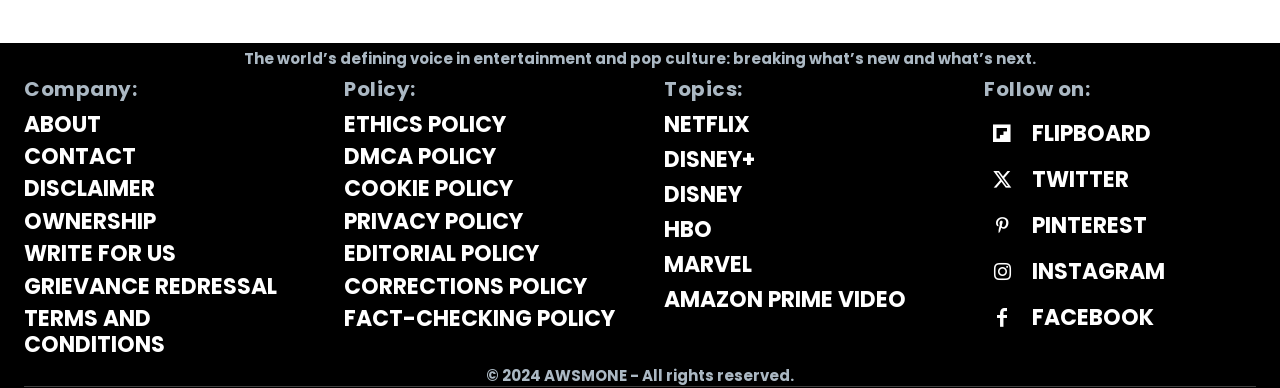Respond to the following question using a concise word or phrase: 
What is the company's tagline?

The world’s defining voice in entertainment and pop culture